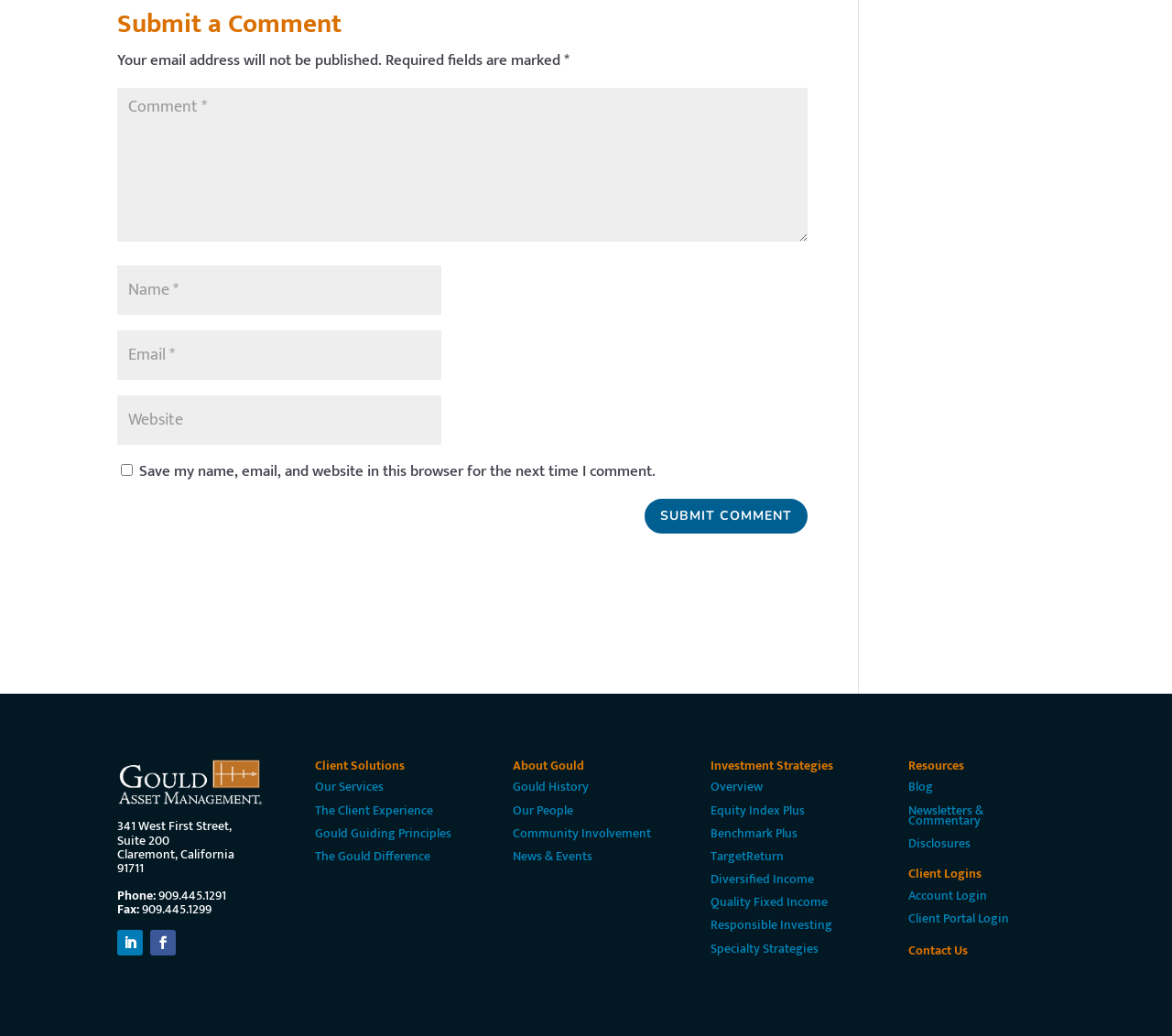Locate the bounding box coordinates of the UI element described by: "input value="Name *" name="author"". Provide the coordinates as four float numbers between 0 and 1, formatted as [left, top, right, bottom].

[0.1, 0.256, 0.377, 0.304]